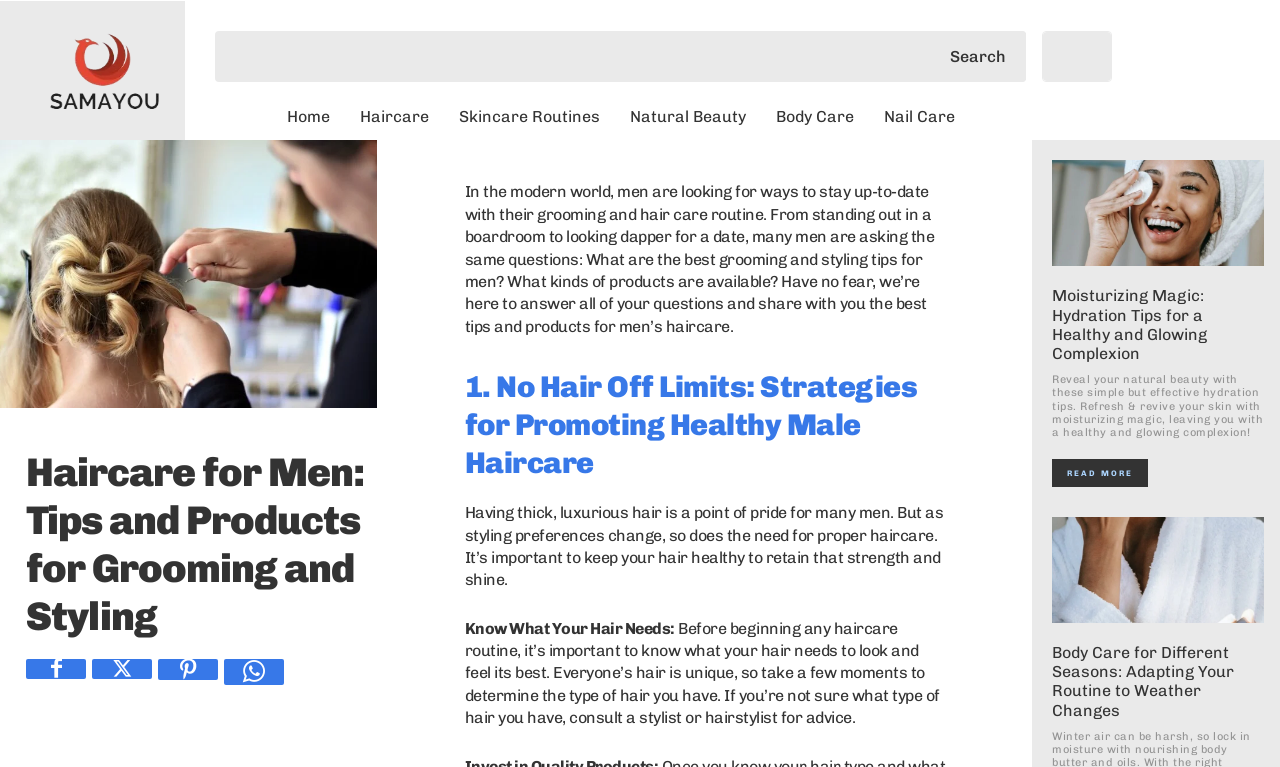What is the purpose of this webpage?
Please ensure your answer is as detailed and informative as possible.

Based on the webpage's content, it appears to provide tips and products for men's grooming and styling, suggesting that the purpose of this webpage is to assist men in taking care of their hair and overall grooming.